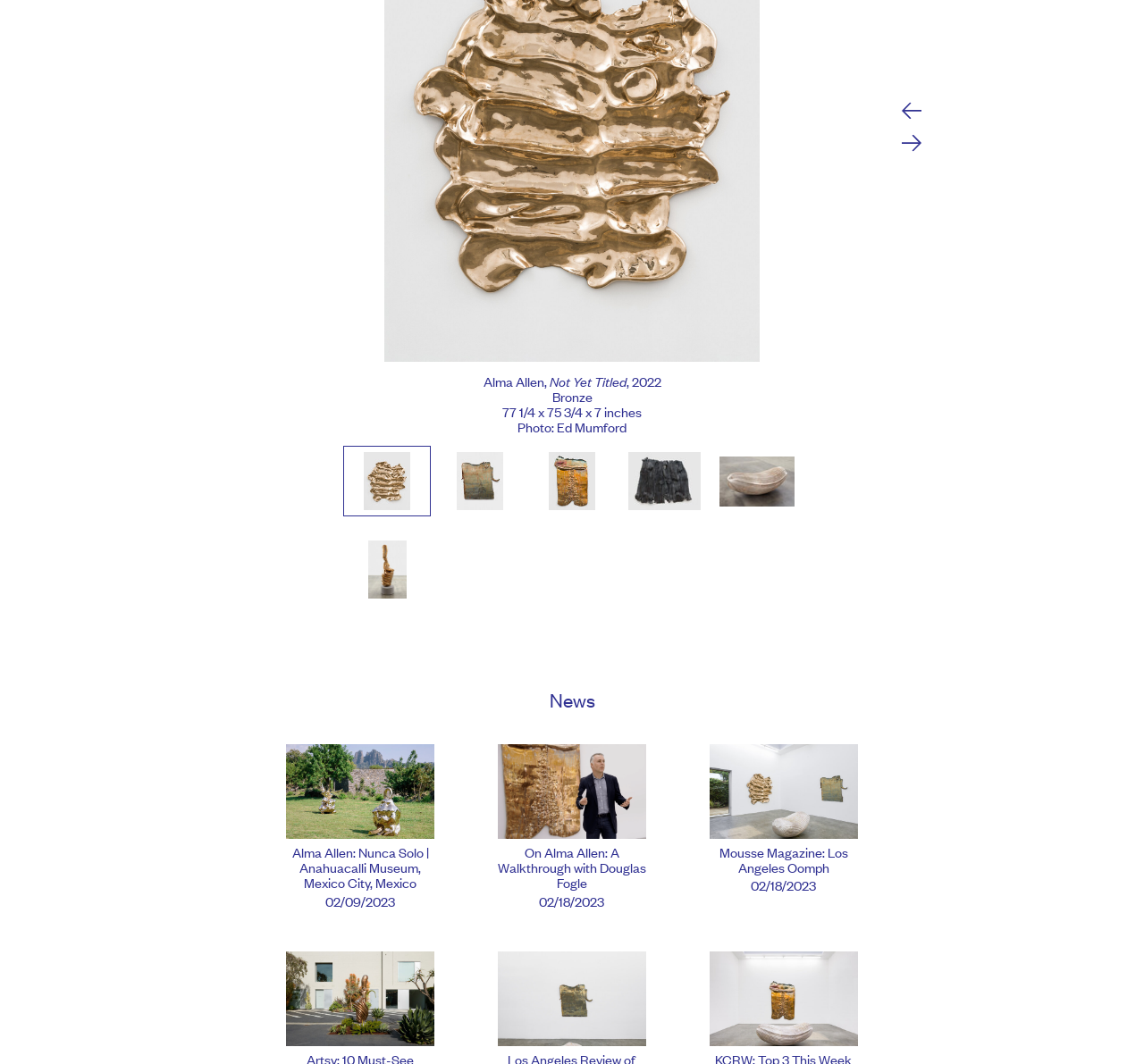What is the date of the news 'Alma Allen: Nunca Solo | Anahuacalli Museum, Mexico City, Mexico'?
Please provide a comprehensive answer based on the information in the image.

The date of the news 'Alma Allen: Nunca Solo | Anahuacalli Museum, Mexico City, Mexico' is '02/09/2023' which is mentioned in the heading element with ID 243.